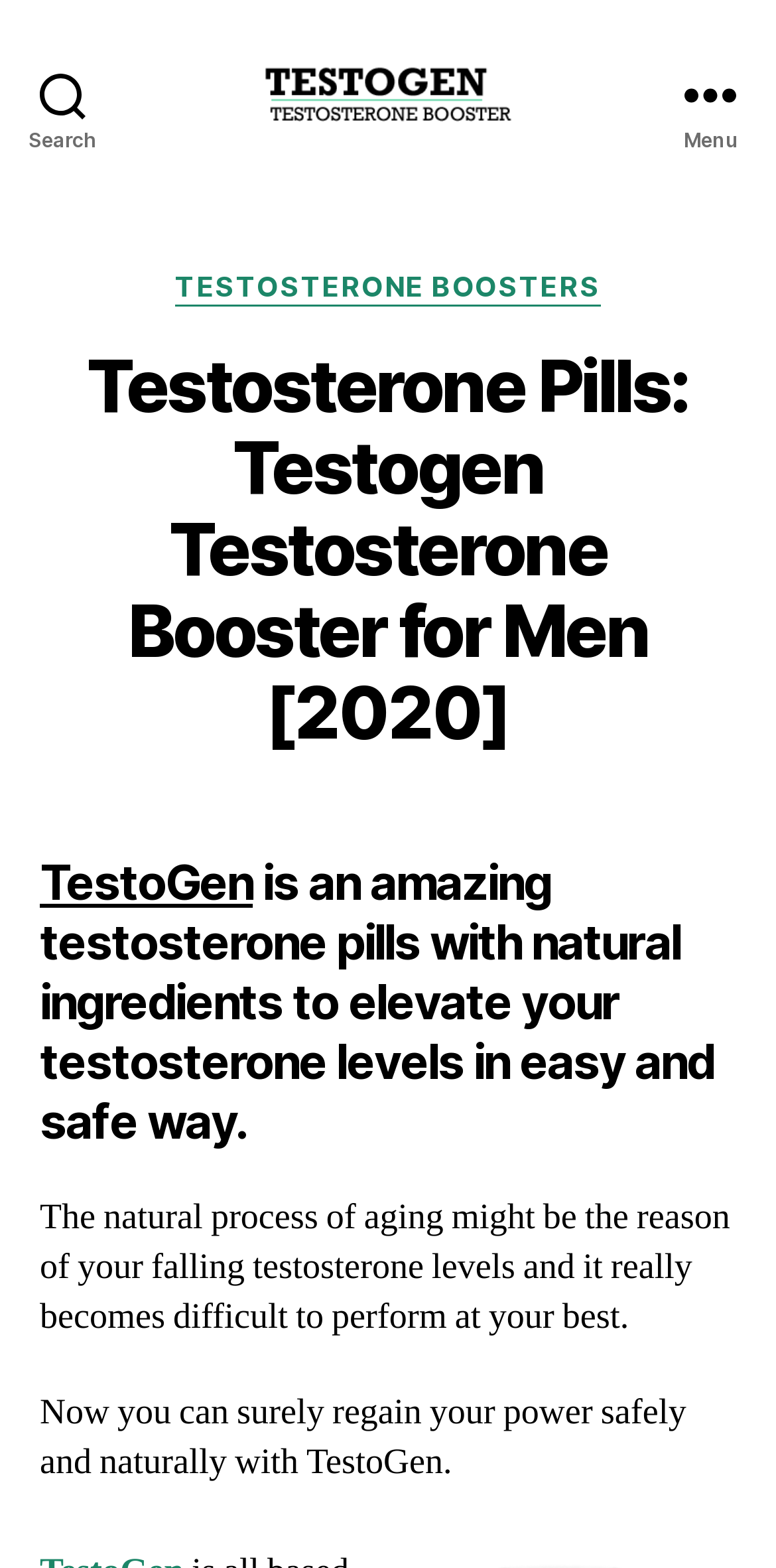Please determine the bounding box coordinates, formatted as (top-left x, top-left y, bottom-right x, bottom-right y), with all values as floating point numbers between 0 and 1. Identify the bounding box of the region described as: December 20, 2018

[0.568, 0.308, 0.603, 0.703]